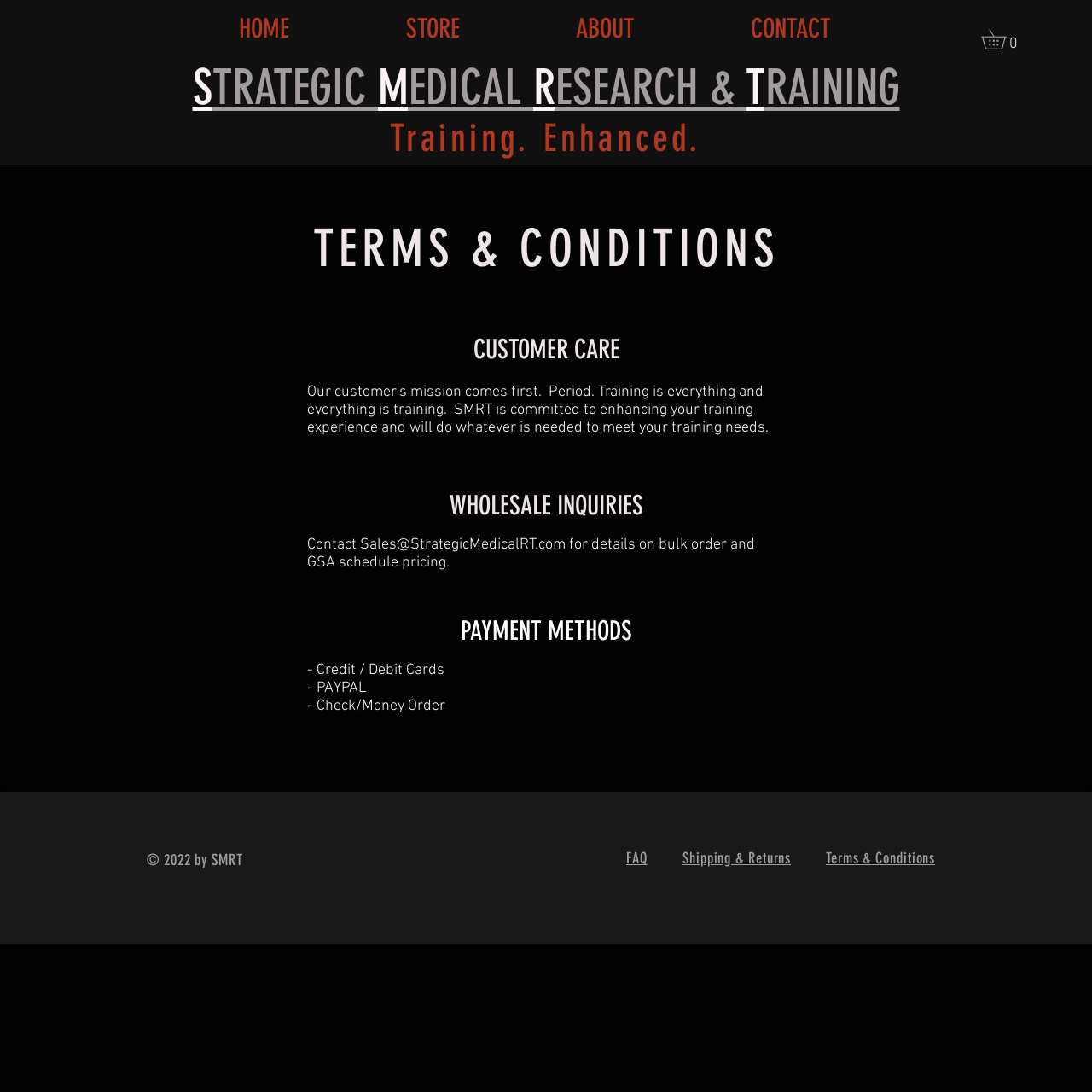Answer the question below in one word or phrase:
How many payment methods are listed?

3